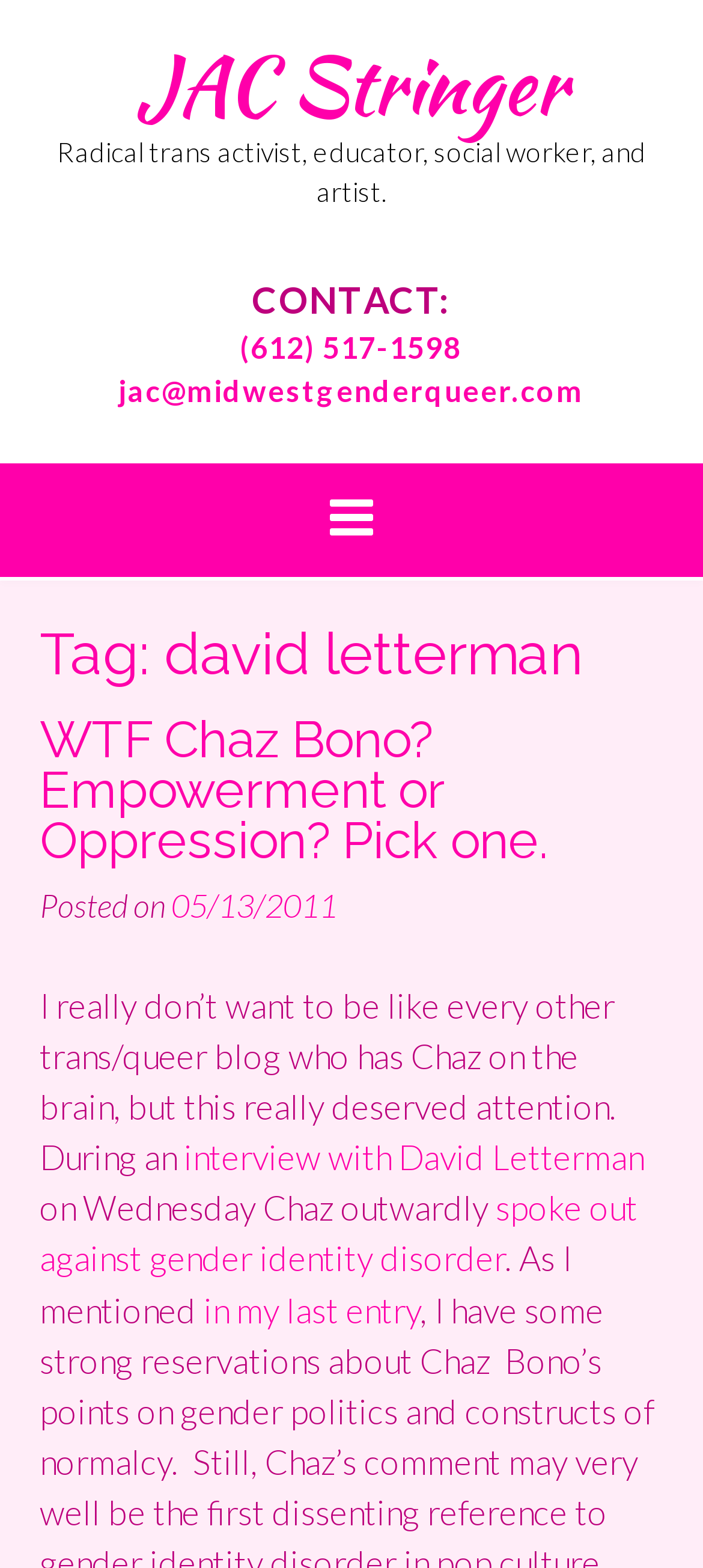Extract the bounding box coordinates for the HTML element that matches this description: "05/13/201105/17/2011". The coordinates should be four float numbers between 0 and 1, i.e., [left, top, right, bottom].

[0.244, 0.565, 0.479, 0.59]